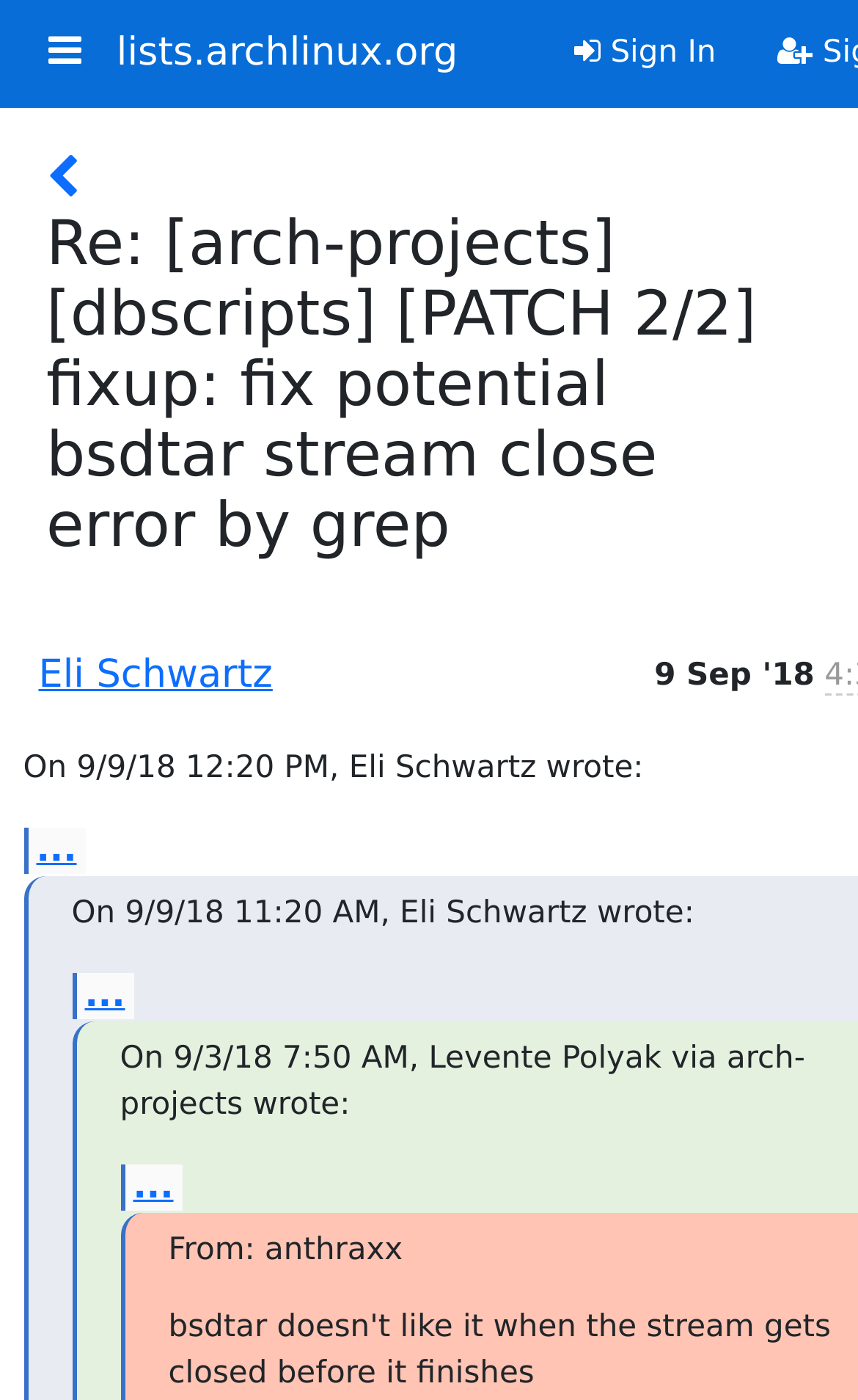Show the bounding box coordinates for the element that needs to be clicked to execute the following instruction: "Click on the link 'LUK 1:37'". Provide the coordinates in the form of four float numbers between 0 and 1, i.e., [left, top, right, bottom].

None